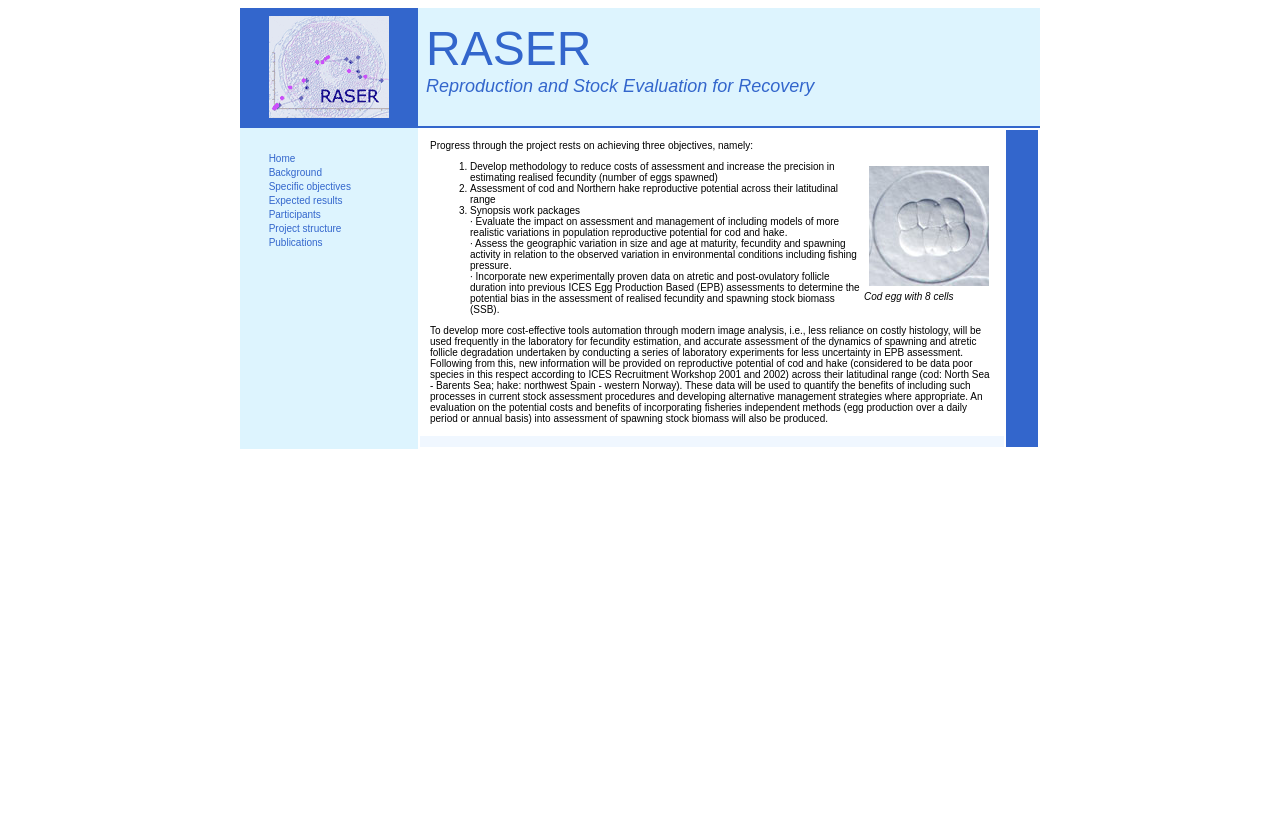Determine the bounding box coordinates for the clickable element to execute this instruction: "Click on the 'Publications' link". Provide the coordinates as four float numbers between 0 and 1, i.e., [left, top, right, bottom].

[0.21, 0.283, 0.252, 0.297]